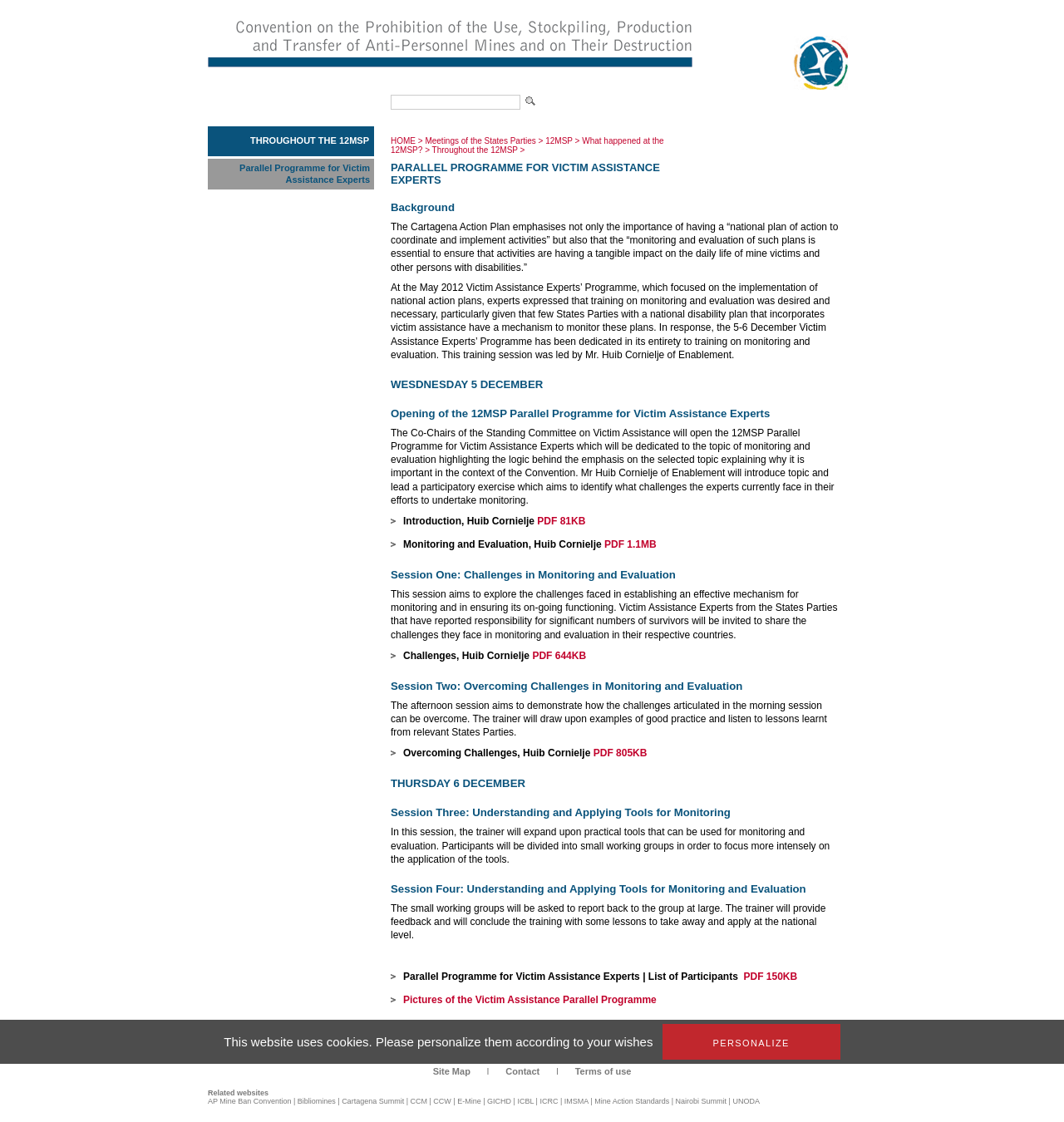Please specify the bounding box coordinates of the clickable region to carry out the following instruction: "Go to the 'Site Map' page". The coordinates should be four float numbers between 0 and 1, in the format [left, top, right, bottom].

[0.391, 0.95, 0.458, 0.959]